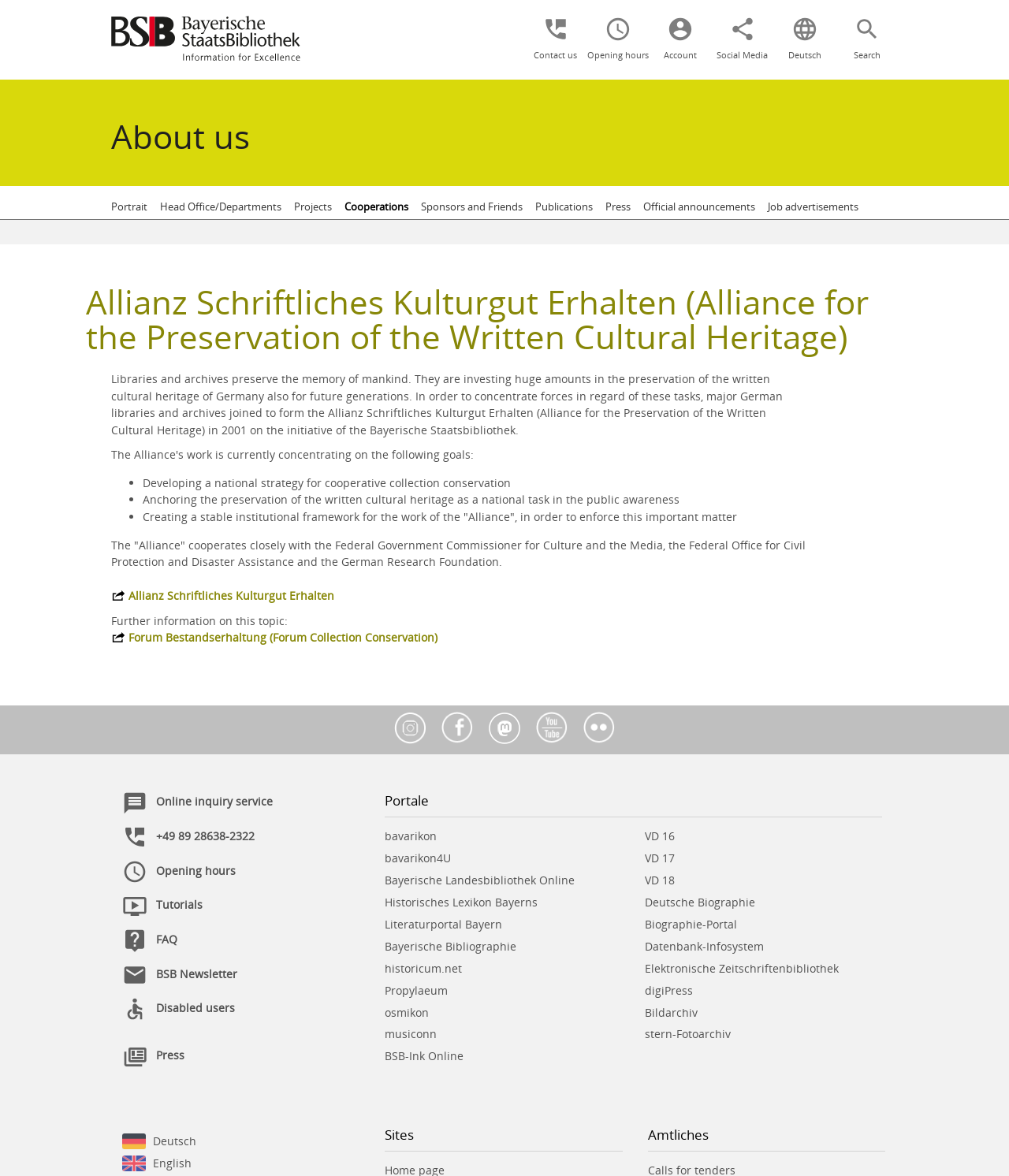Identify the main title of the webpage and generate its text content.

Allianz Schriftliches Kulturgut Erhalten (Alliance for the Preservation of the Written Cultural Heritage)